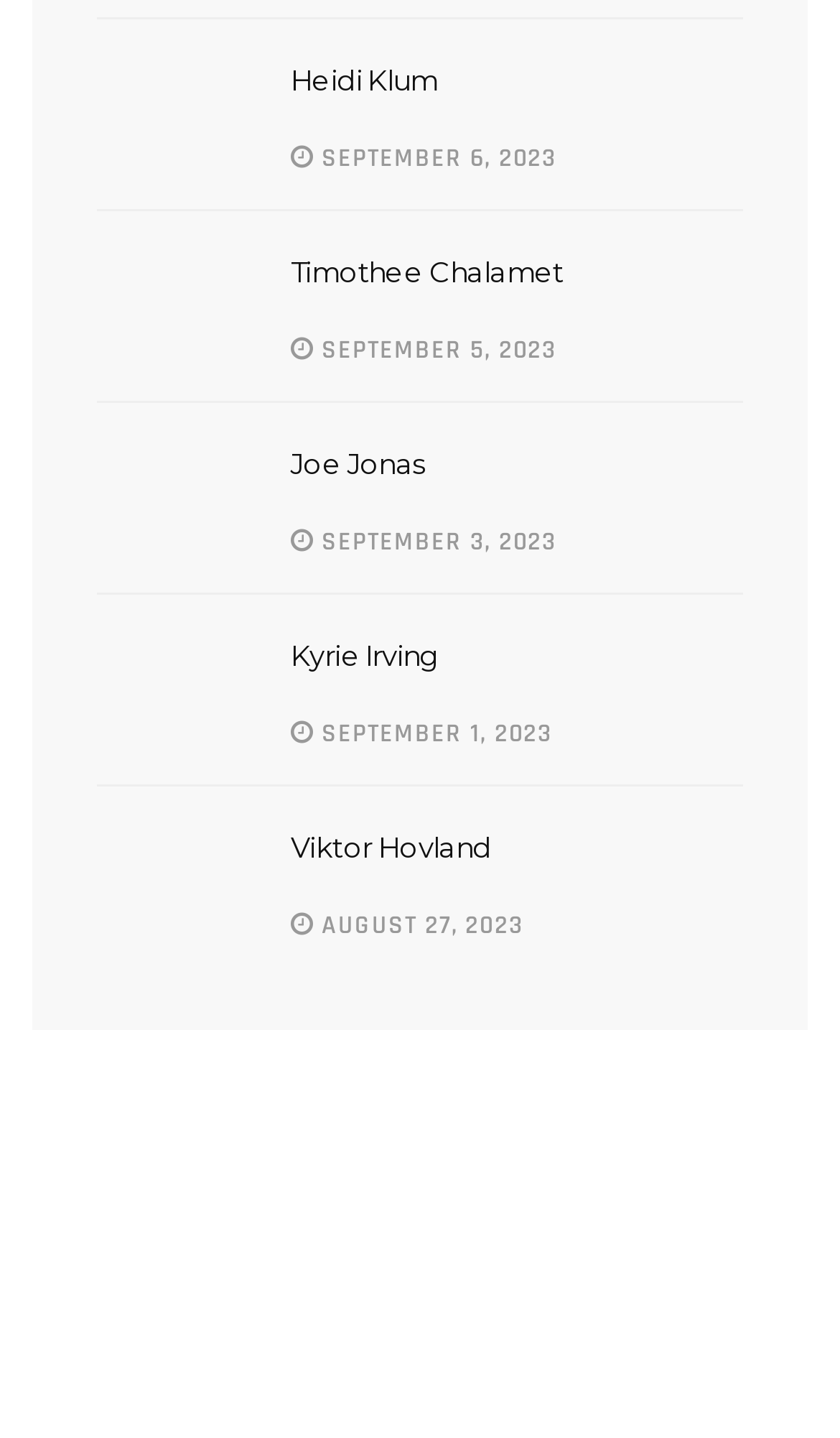What is the latest date mentioned?
Answer with a single word or phrase, using the screenshot for reference.

SEPTEMBER 6, 2023